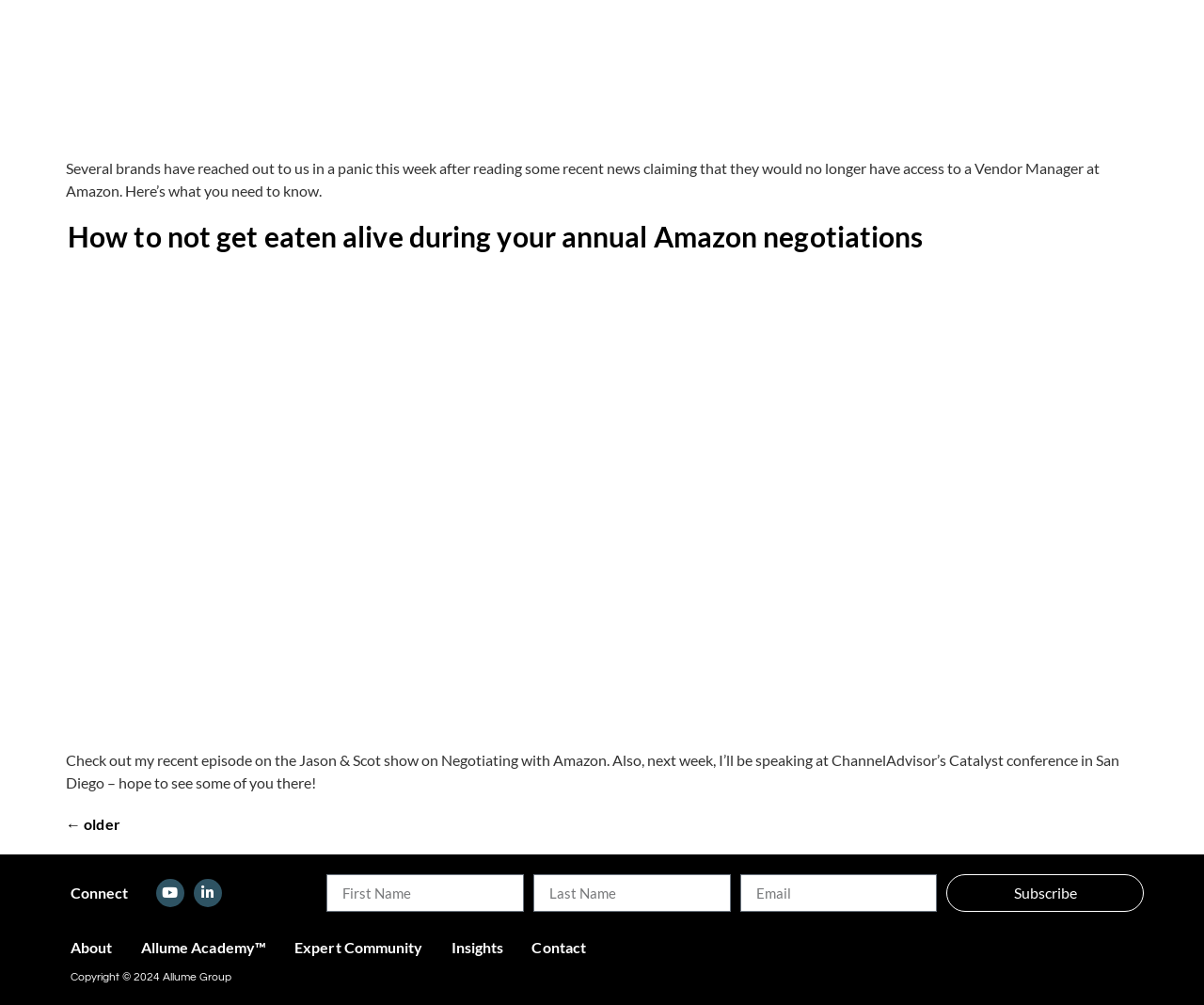What is the speaker's upcoming event?
Please provide a comprehensive answer based on the visual information in the image.

The StaticText element with the text 'Check out my recent episode on the Jason & Scot show on Negotiating with Amazon. Also, next week, I’ll be speaking at ChannelAdvisor’s Catalyst conference in San Diego – hope to see some of you there!' indicates that the speaker has an upcoming event at ChannelAdvisor's Catalyst conference.